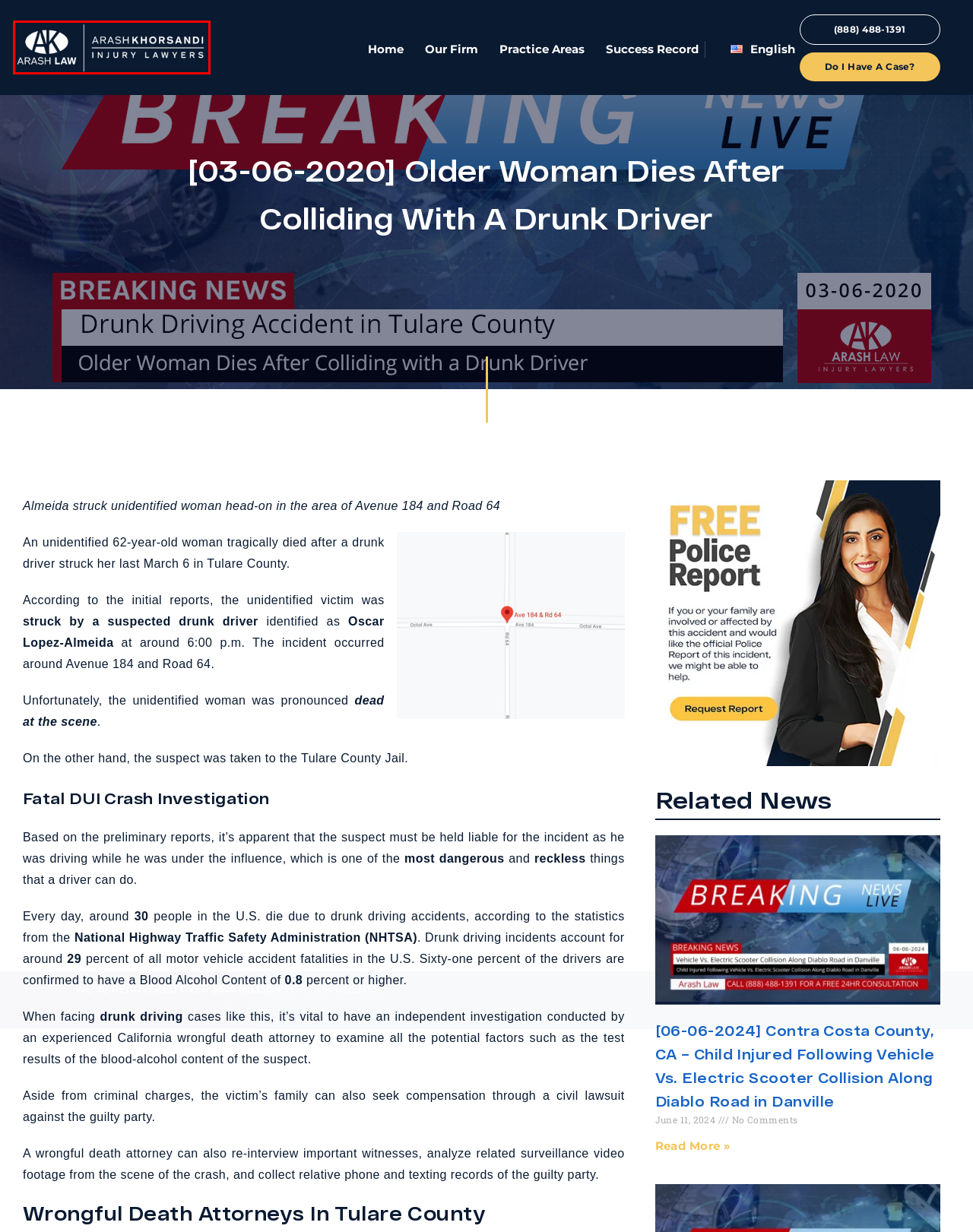Given a screenshot of a webpage with a red bounding box highlighting a UI element, determine which webpage description best matches the new webpage that appears after clicking the highlighted element. Here are the candidates:
A. [06-06-2024] Vehicle Vs. Electric Scooter Collision in Danville
B. California Drunk Driving Accident Victim Lawyers (888) 488-1391
C. California's Top Accident Attorneys | Arash Law (888) 488-1391
D. Arash Law's Proven Record of Success - Arash Law
E. Practice Areas - Arash Law Injury Lawyers in California
F. NHTSA | National Highway Traffic Safety Administration
G. Do I Have a Case? Our Injury Lawyers in California Can Tell You!
H. Welcome to Arash Law - California's Best Injury Law Firm

C